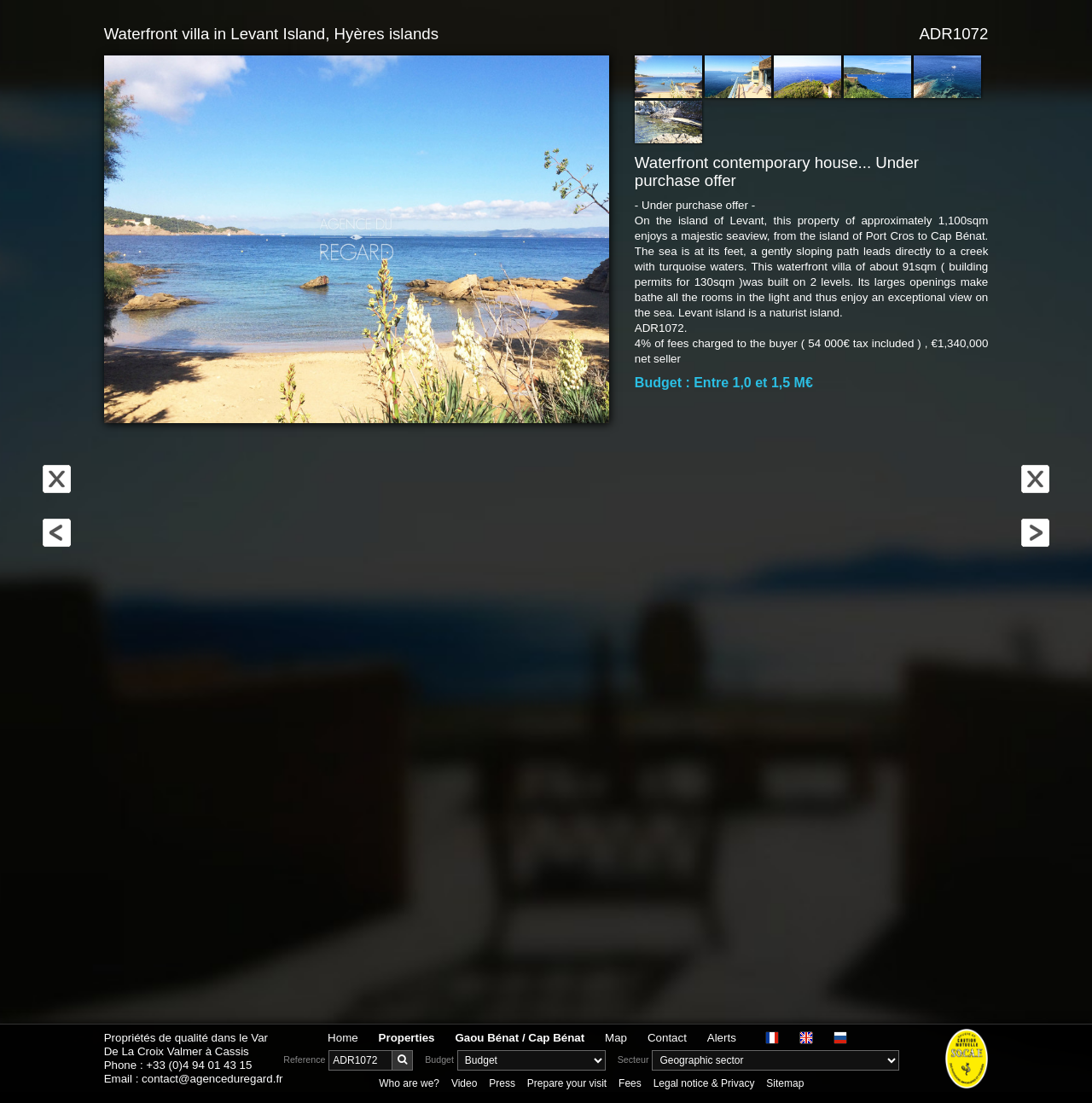Determine the bounding box coordinates of the clickable element necessary to fulfill the instruction: "Click the 'Home' link". Provide the coordinates as four float numbers within the 0 to 1 range, i.e., [left, top, right, bottom].

[0.292, 0.933, 0.336, 0.949]